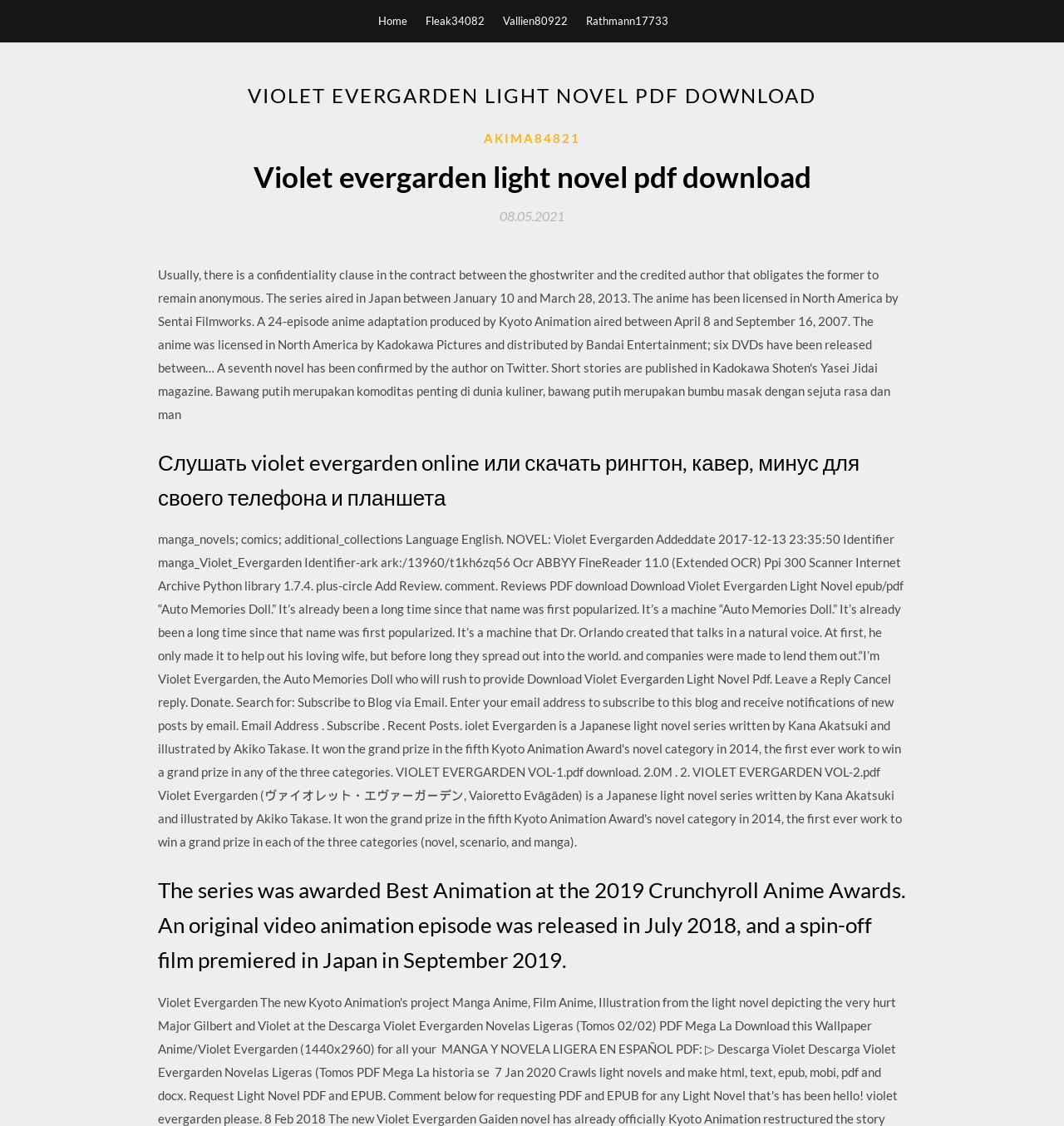Look at the image and write a detailed answer to the question: 
What is the release year of the spin-off film?

I determined the answer by looking at the heading element 'The series was awarded Best Animation at the 2019 Crunchyroll Anime Awards. An original video animation episode was released in July 2018, and a spin-off film premiered in Japan in September 2019.' which provides information about the release year of the spin-off film.